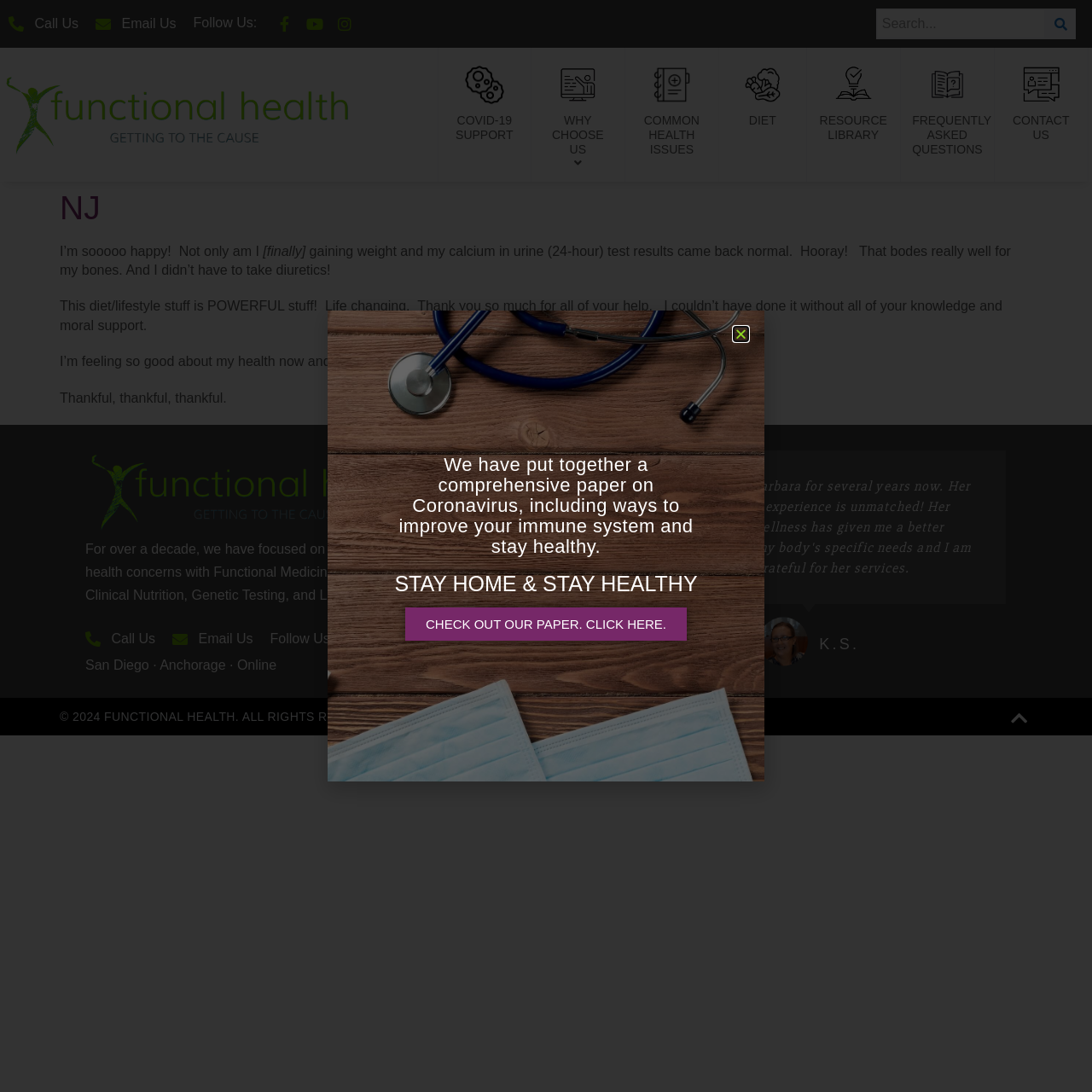Give a succinct answer to this question in a single word or phrase: 
What is the name of the health organization?

Functional Health